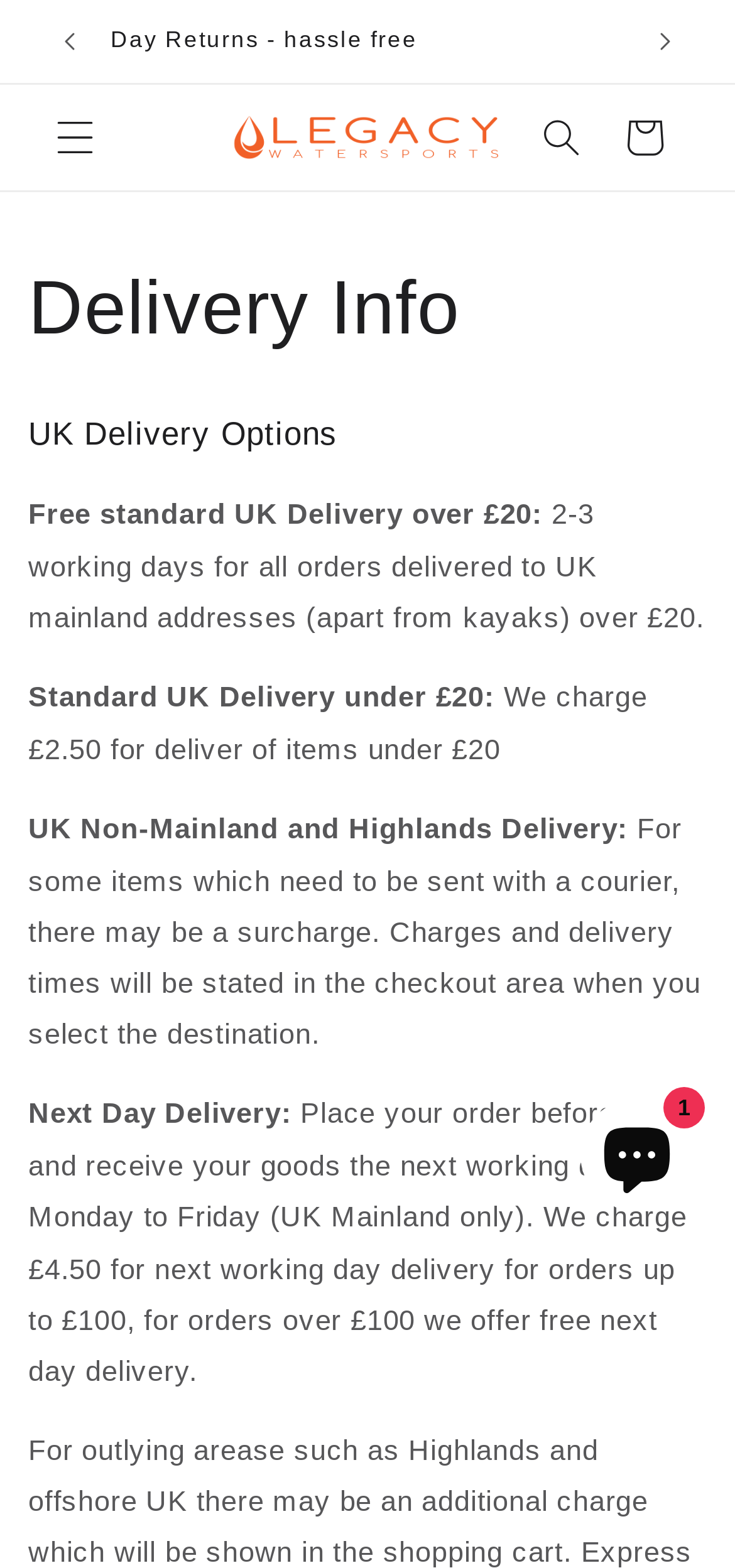What is the delivery charge for orders under £20?
Respond with a short answer, either a single word or a phrase, based on the image.

£2.50